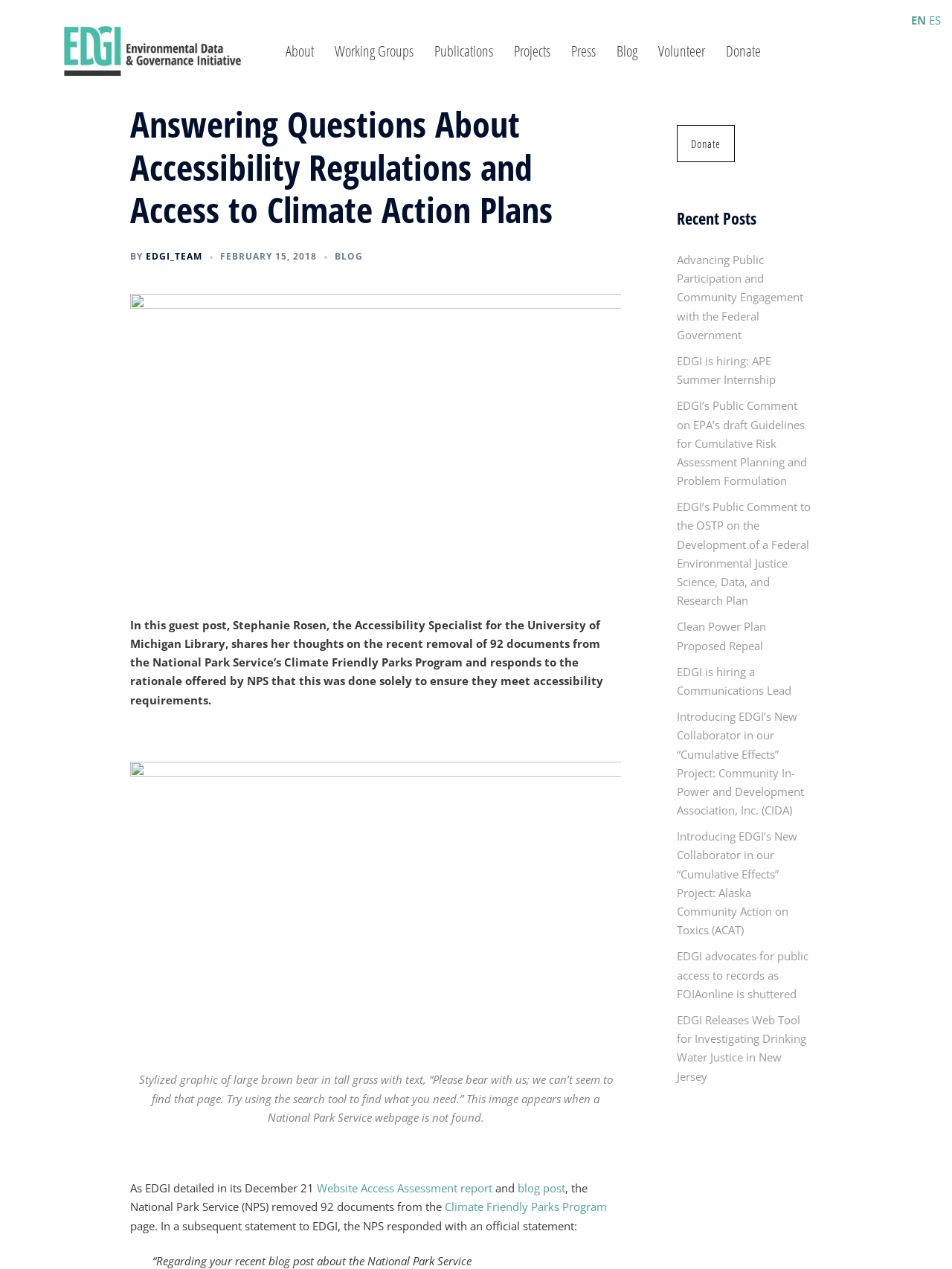Craft a detailed narrative of the webpage's structure and content.

The webpage is about the Environmental Data and Governance Initiative (EDGI) and features a guest post by Stephanie Rosen, the Accessibility Specialist for the University of Michigan Library. The post discusses the recent removal of 92 documents from the National Park Service's Climate Friendly Parks Program and responds to the rationale offered by NPS that this was done solely to ensure they meet accessibility requirements.

At the top of the page, there is a header section with a link to the EDGI homepage and a navigation menu with links to various sections such as "About", "Working Groups", "Publications", "Projects", "Press", "Blog", and "Volunteer". Below the header, there is a large heading that reads "Answering Questions About Accessibility Regulations and Access to Climate Action Plans".

The main content of the page is divided into two columns. The left column contains the guest post, which is a lengthy article with several paragraphs of text. The article includes links to other relevant resources, such as a Website Access Assessment report and a blog post. There is also an image of a stylized graphic of a large brown bear in tall grass, which appears when a National Park Service webpage is not found.

The right column contains a section titled "Recent Posts" with links to several recent articles, including job postings, public comments, and news articles. There is also a "Donate" button at the top of this column.

At the very top right corner of the page, there are two links to translate the page into English (EN) and Spanish (ES).